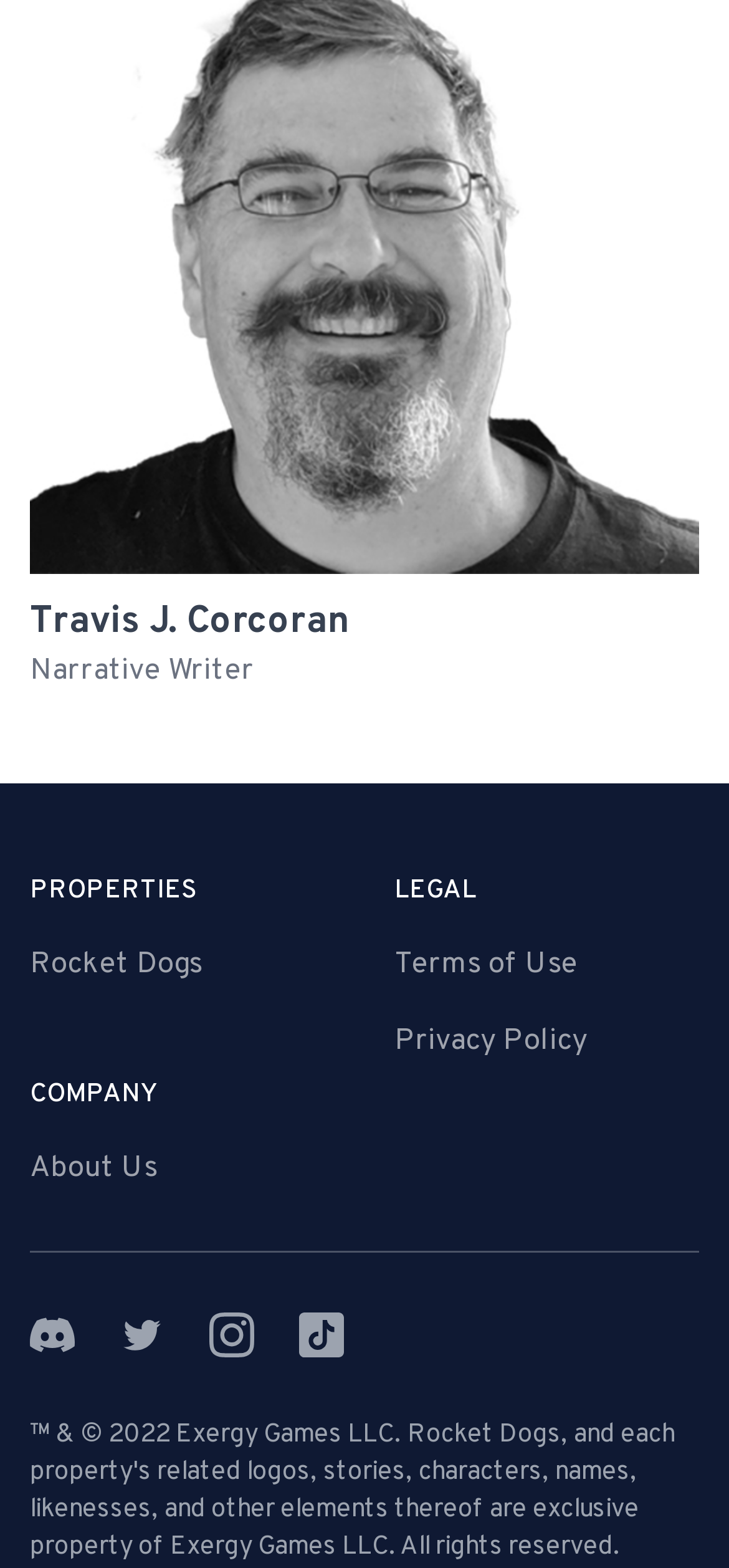What is the last link in the webpage?
Use the screenshot to answer the question with a single word or phrase.

Privacy Policy